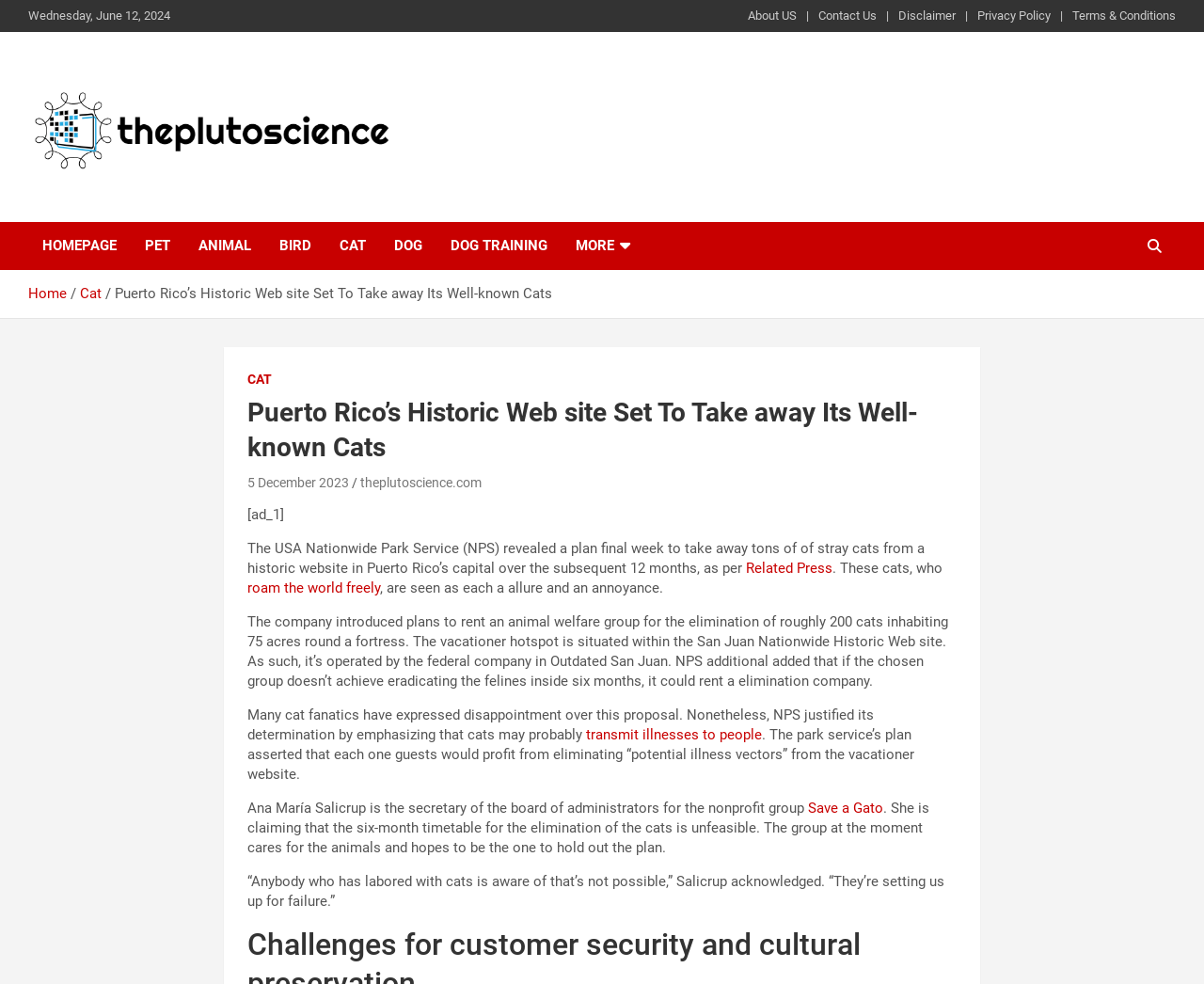Identify the main title of the webpage and generate its text content.

Puerto Rico’s Historic Web site Set To Take away Its Well-known Cats